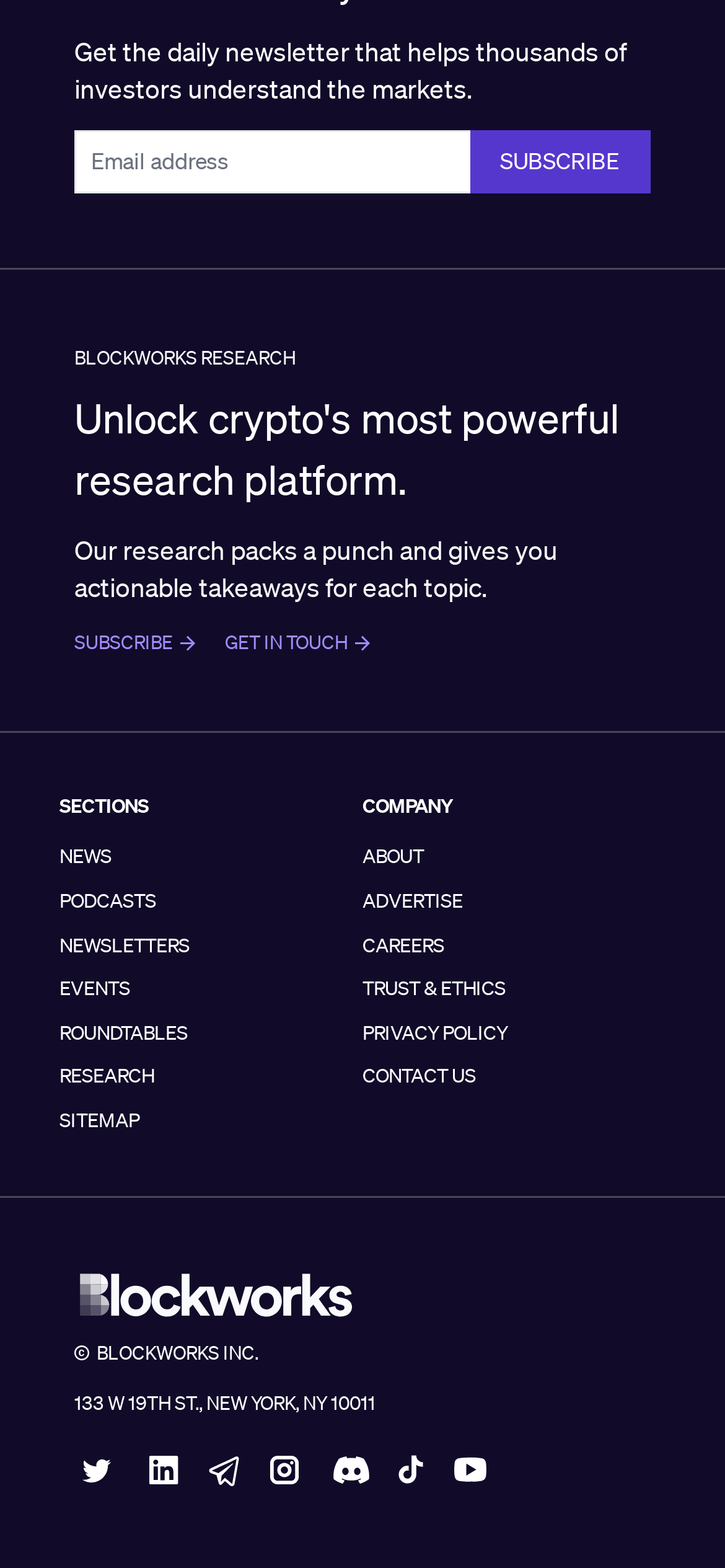What is the purpose of the textbox?
Please give a detailed and elaborate explanation in response to the question.

The textbox is labeled 'Email address' and is located next to a 'SUBSCRIBE' button, suggesting that it is used to enter an email address to subscribe to a newsletter or service.